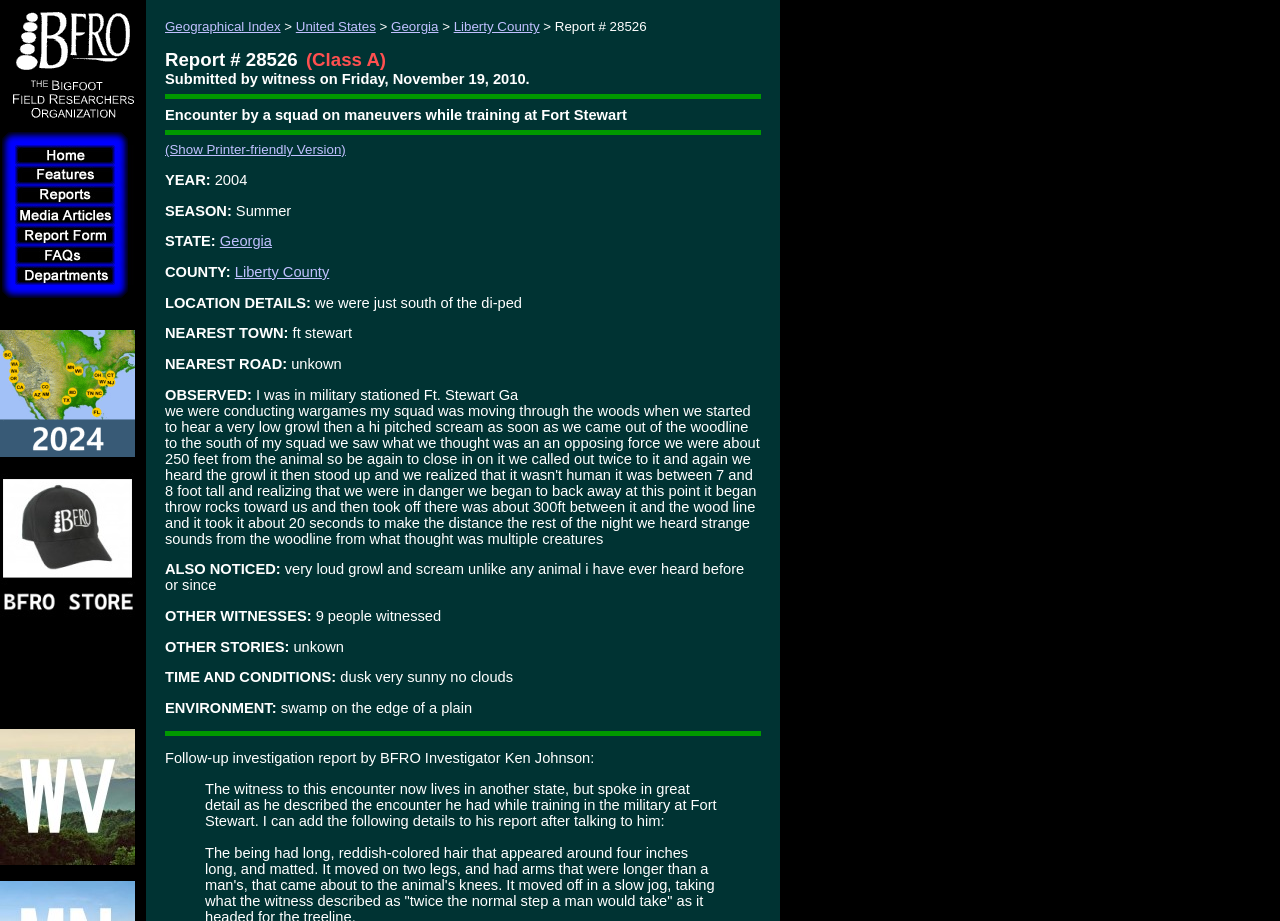Given the description of a UI element: "Liberty County", identify the bounding box coordinates of the matching element in the webpage screenshot.

[0.183, 0.287, 0.257, 0.304]